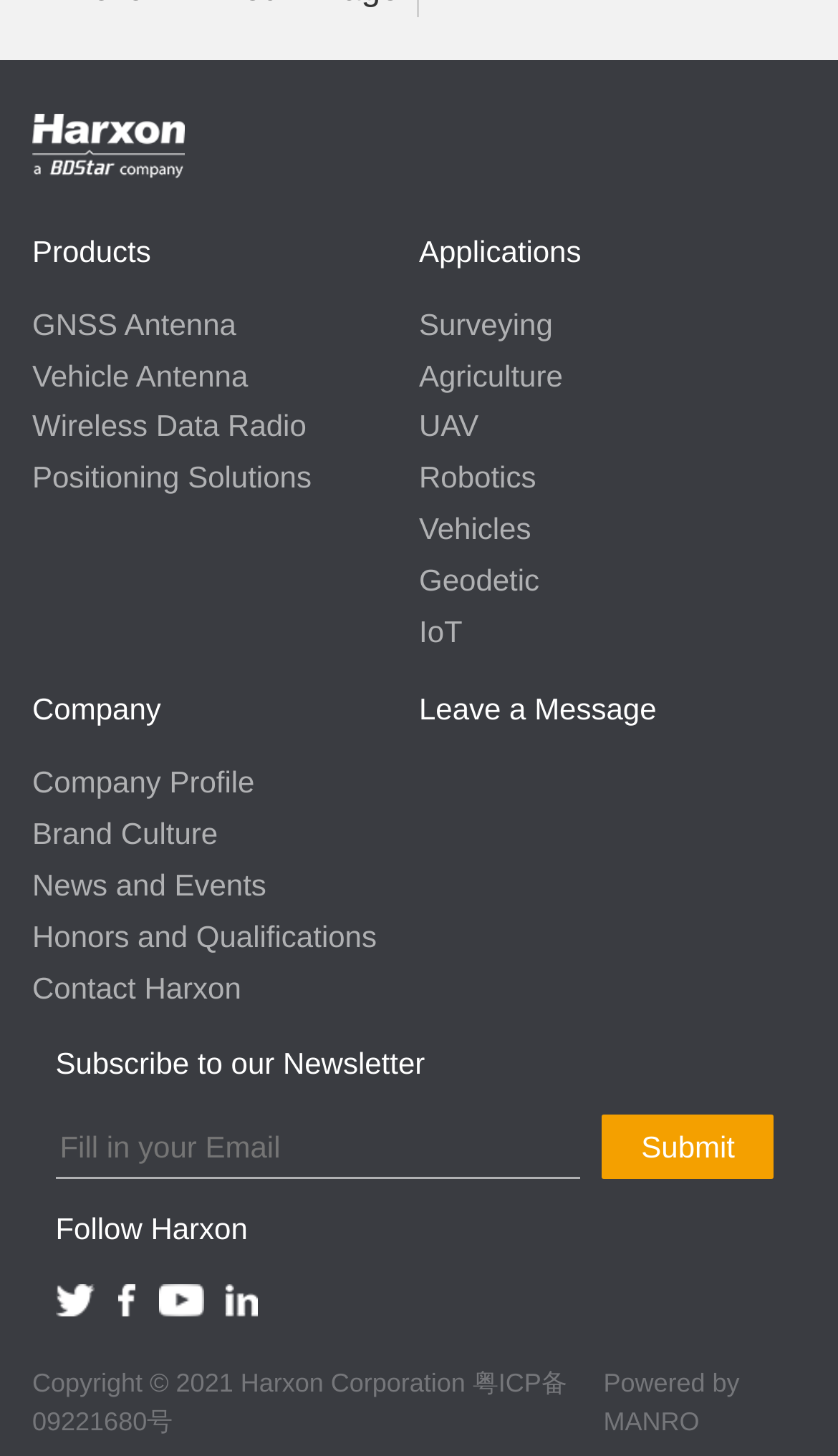Please identify the bounding box coordinates of the area I need to click to accomplish the following instruction: "Fill in your Email".

[0.066, 0.766, 0.693, 0.81]